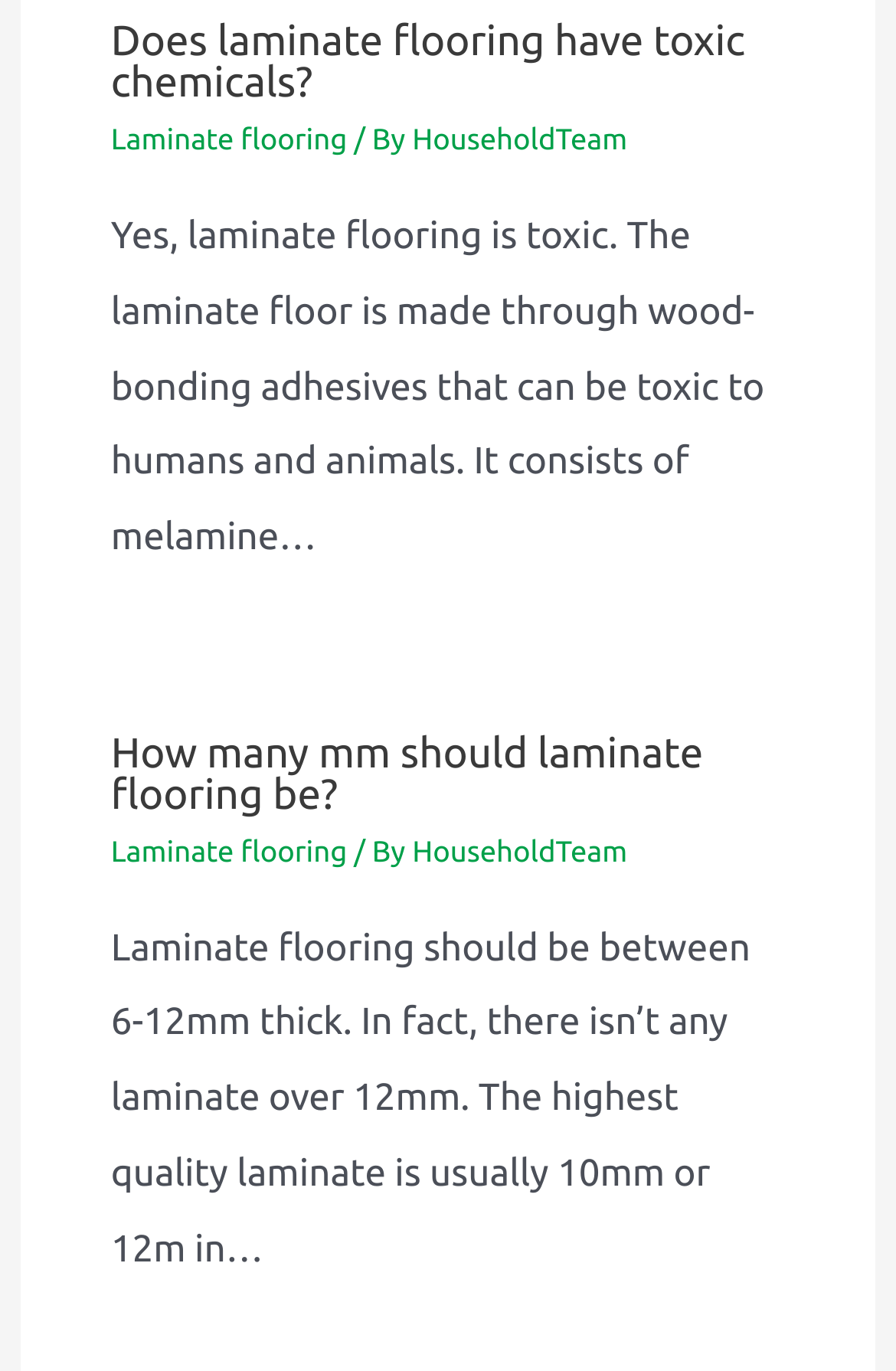Given the element description "HouseholdTeam" in the screenshot, predict the bounding box coordinates of that UI element.

[0.46, 0.61, 0.7, 0.633]